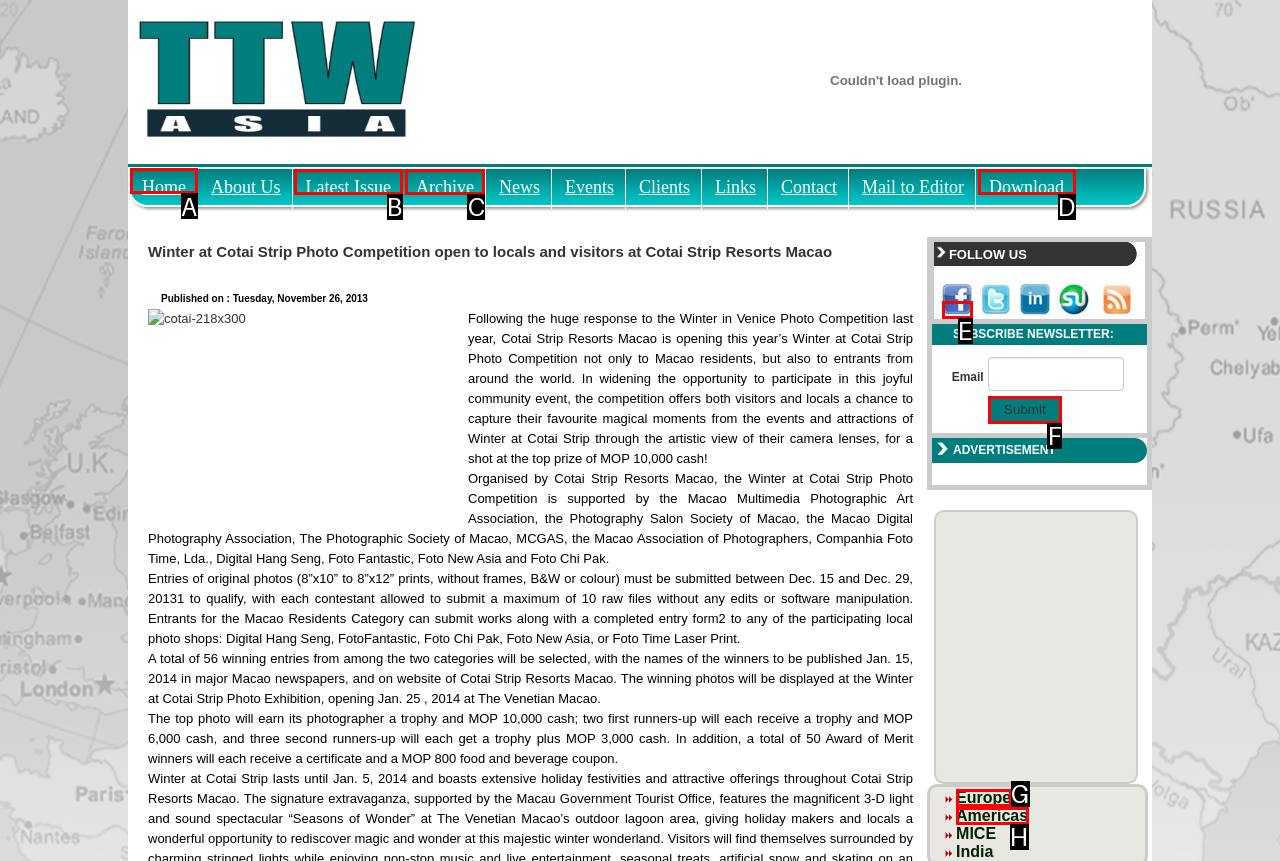Identify the correct choice to execute this task: Browse 'Apparel' products
Respond with the letter corresponding to the right option from the available choices.

None